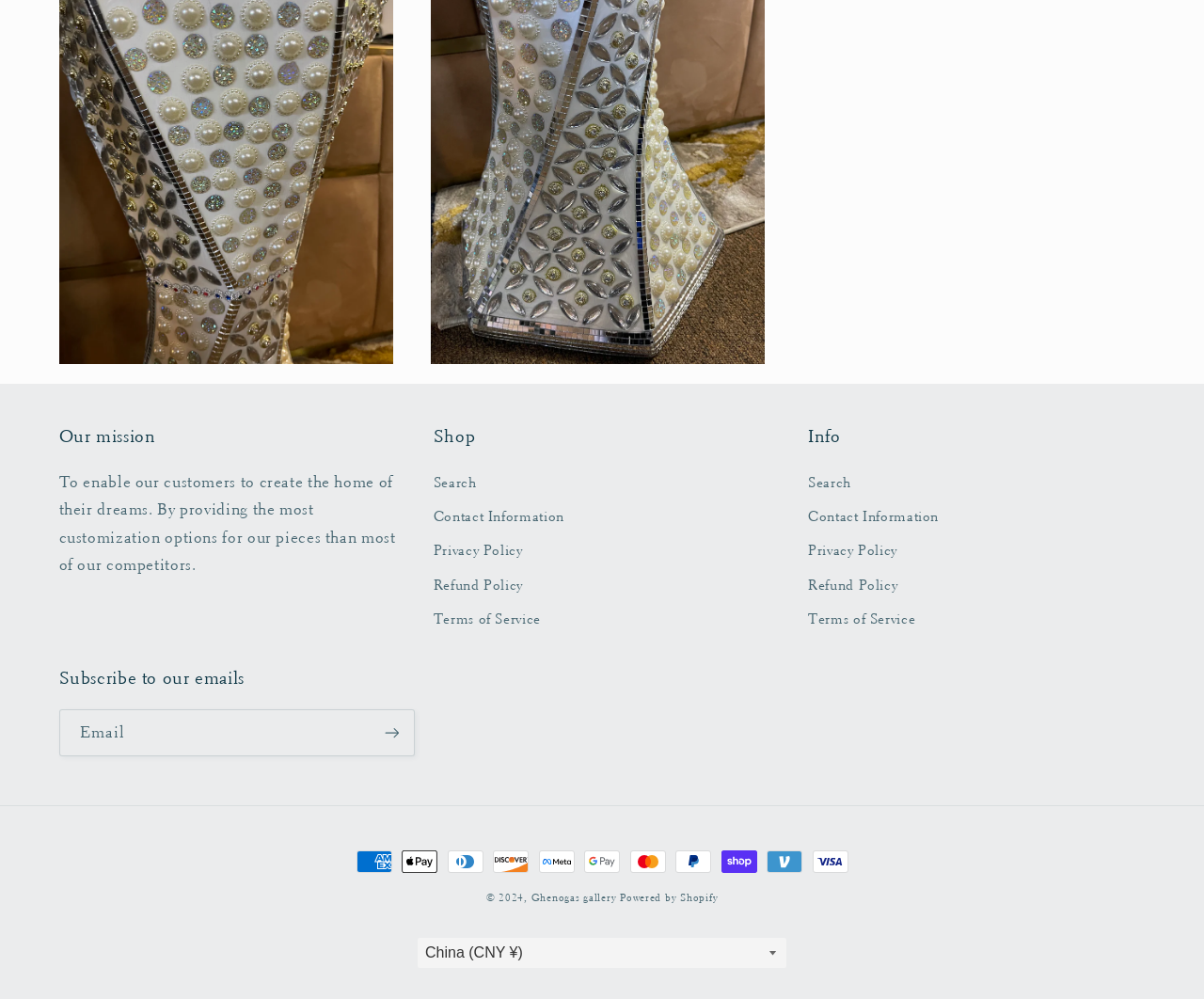Please locate the bounding box coordinates for the element that should be clicked to achieve the following instruction: "View terms of service". Ensure the coordinates are given as four float numbers between 0 and 1, i.e., [left, top, right, bottom].

[0.36, 0.604, 0.449, 0.638]